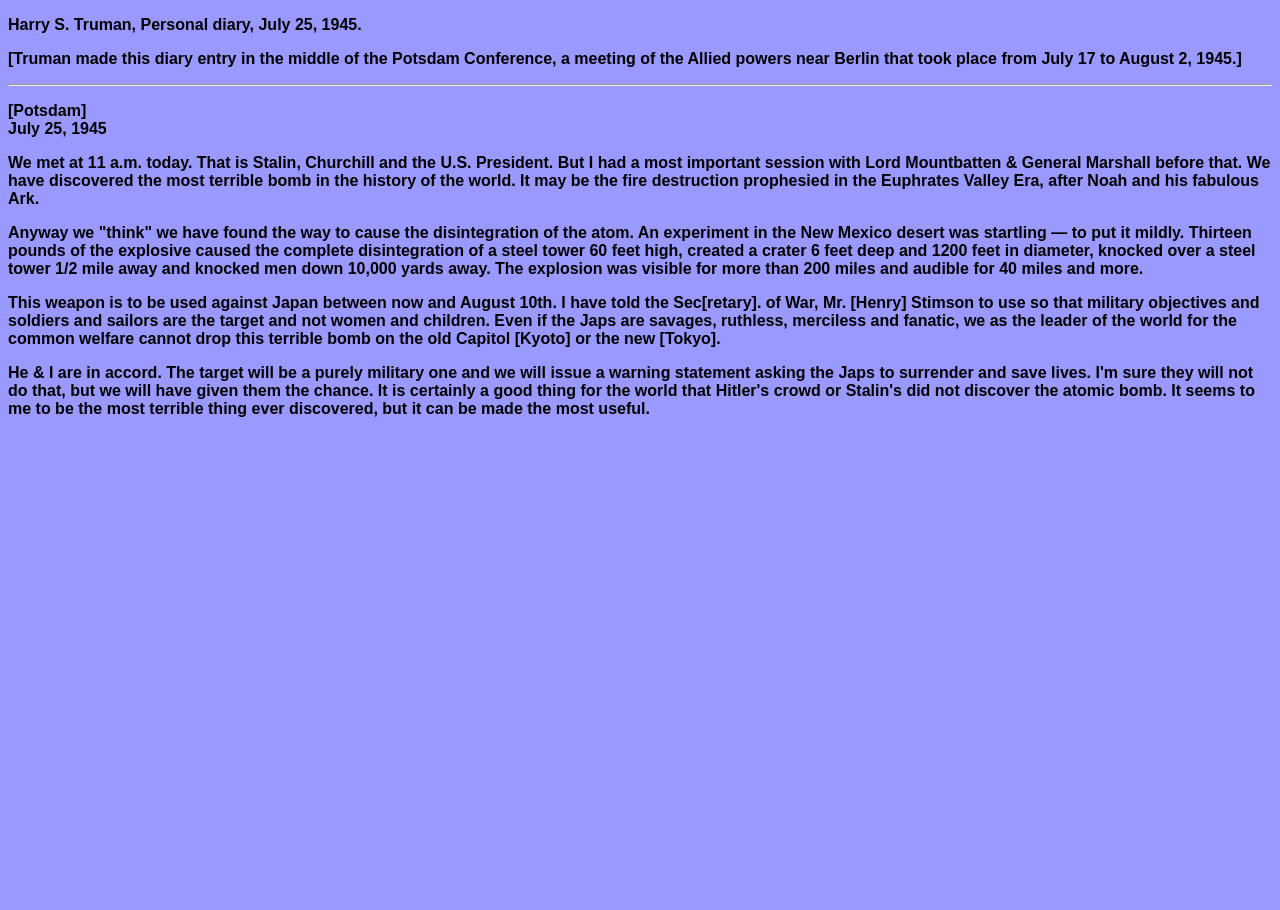Where was the Potsdam Conference held?
Please give a detailed and elaborate explanation in response to the question.

The diary entry mentions that 'Truman made this diary entry in the middle of the Potsdam Conference, a meeting of the Allied powers near Berlin that took place from July 17 to August 2, 1945.' which suggests that the Potsdam Conference was held near Berlin.